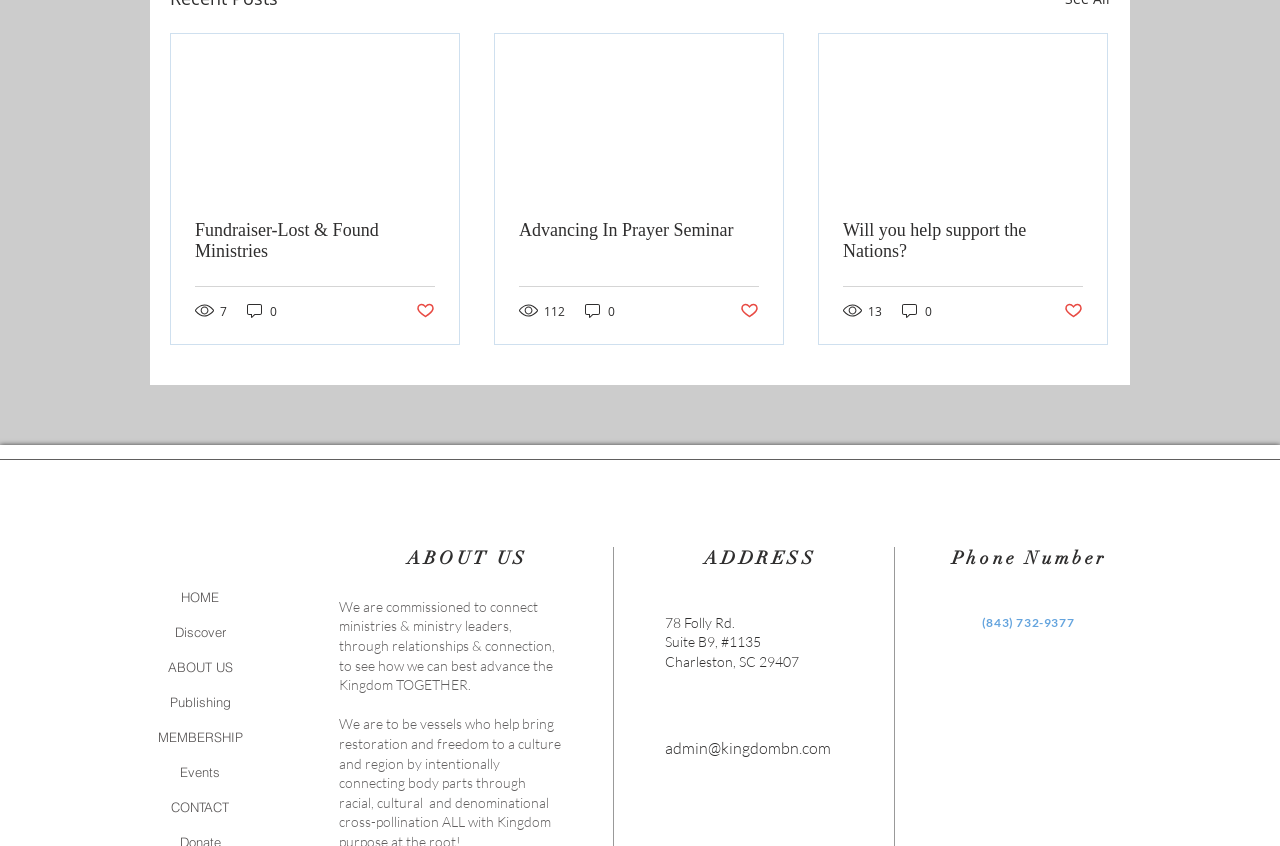Extract the bounding box coordinates of the UI element described by: "parent_node: Advancing In Prayer Seminar". The coordinates should include four float numbers ranging from 0 to 1, e.g., [left, top, right, bottom].

[0.387, 0.04, 0.612, 0.231]